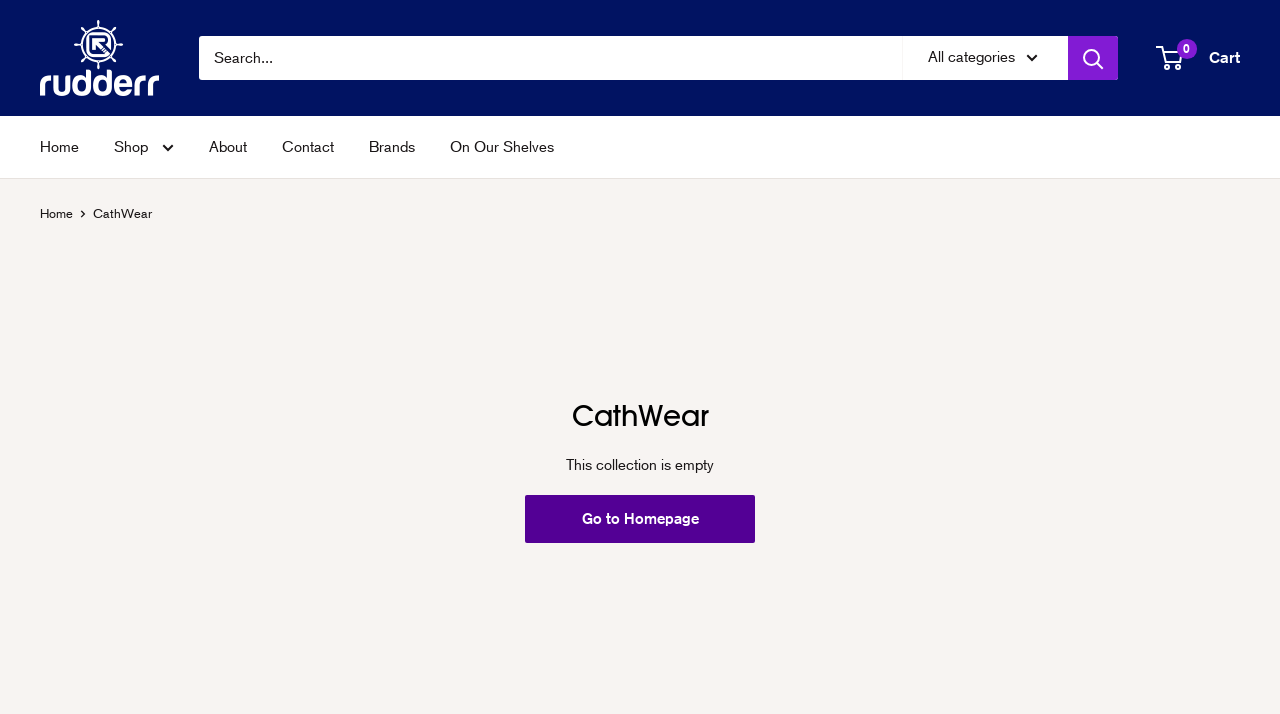Answer the question below with a single word or a brief phrase: 
What is the current state of the collection?

Empty